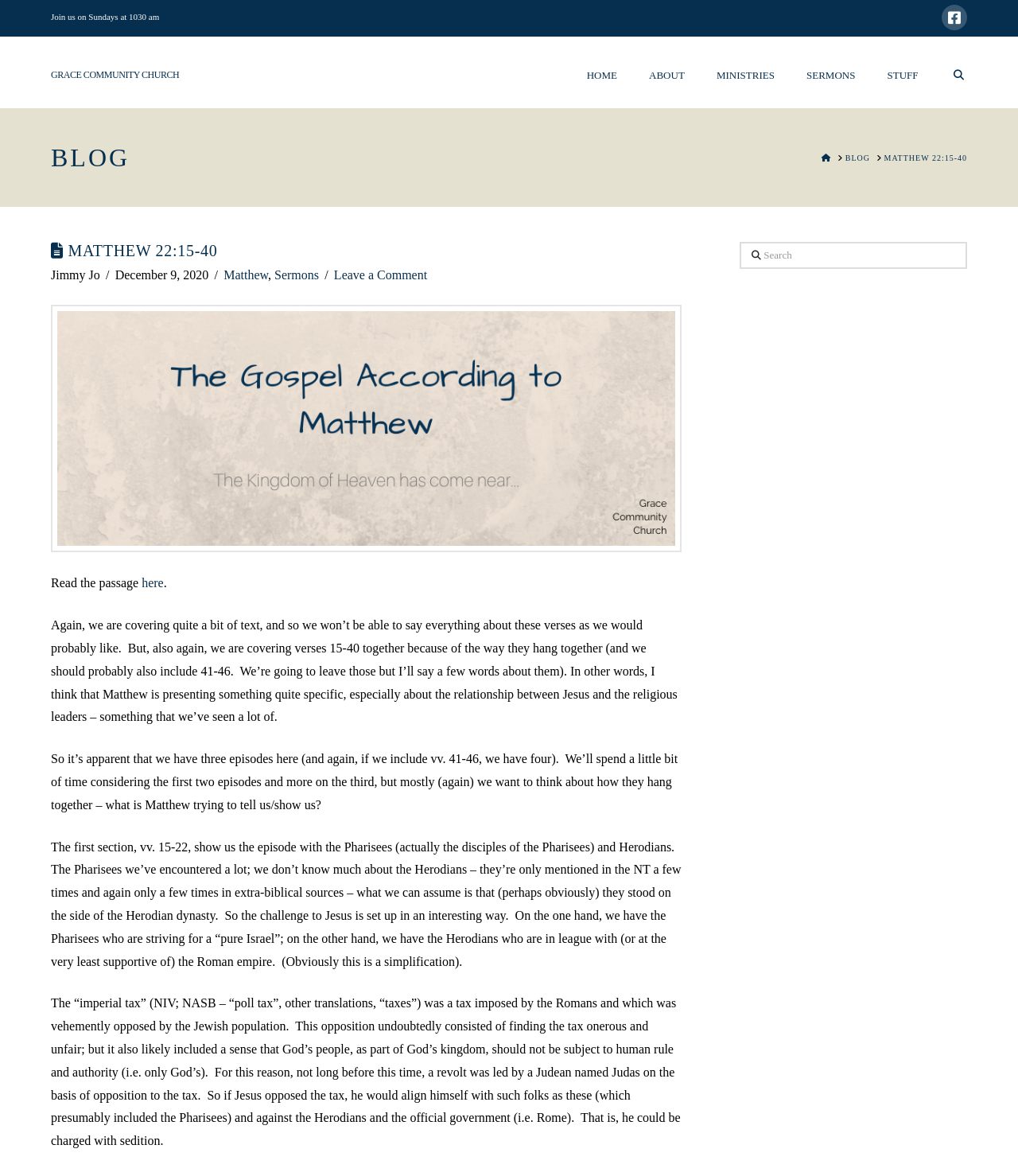Give a comprehensive overview of the webpage, including key elements.

This webpage is about a sermon from Matthew 22:15-40 at Grace Community Church. At the top left, there is a notice about Sunday services at 10:30 am. On the top right, there are social media links, including Facebook. Below the notice, there is a horizontal navigation menu with links to HOME, ABOUT, MINISTRIES, SERMONS, and STUFF.

The main content of the page is divided into two sections. On the left, there is a sidebar with a heading "BLOG" and a breadcrumb navigation menu showing the path from HOME to BLOG to MATTHEW 22:15-40. On the right, there is a main article with a heading "MATTHEW 22:15-40" and a subheading with the author's name, "Jimmy Jo", and the date "December 9, 2020". The article is a sermon transcript that discusses the passage from Matthew 22:15-40.

The sermon text is divided into several paragraphs, with the first paragraph introducing the passage and the subsequent paragraphs breaking down the text into three episodes. The text is written in a conversational tone, with the author explaining the context and meaning of the passage.

At the bottom of the page, there is a search bar and a link to "Back to Top".